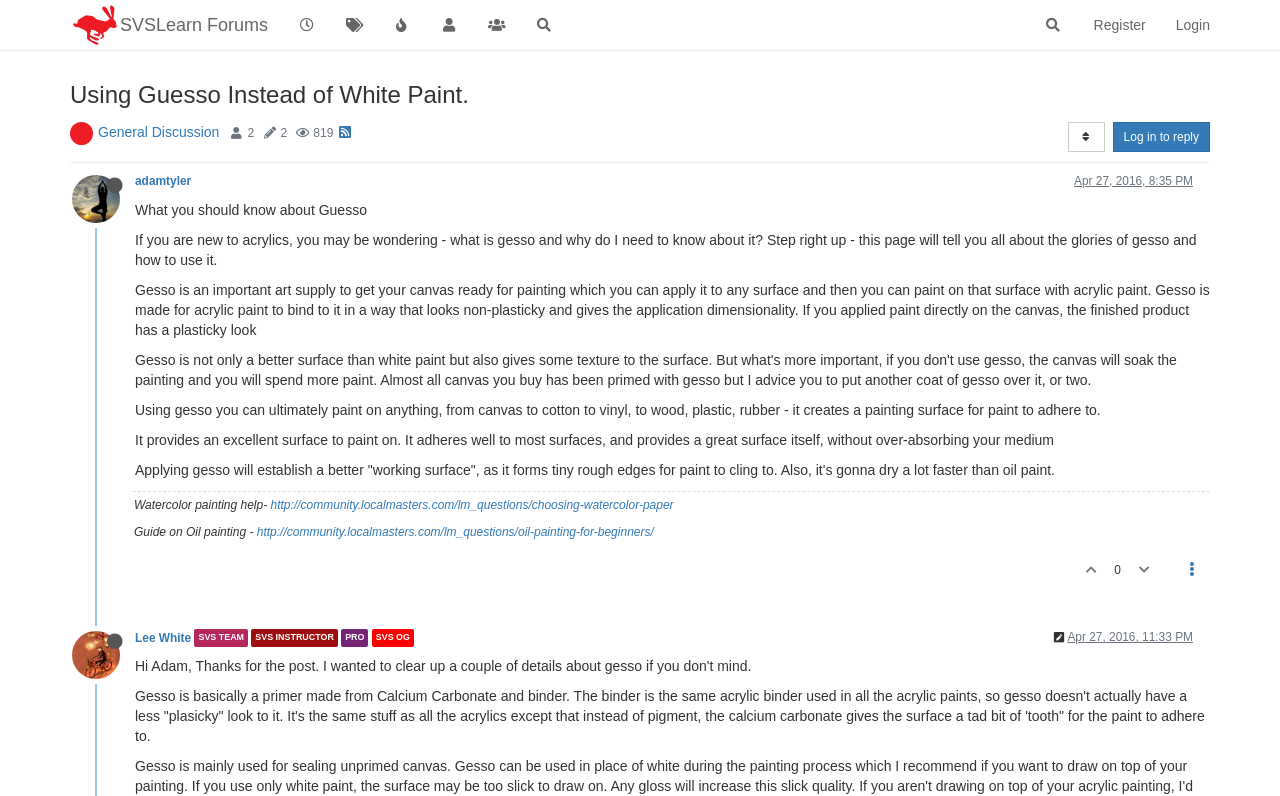Identify the coordinates of the bounding box for the element that must be clicked to accomplish the instruction: "Search for a topic".

[0.791, 0.005, 0.854, 0.058]